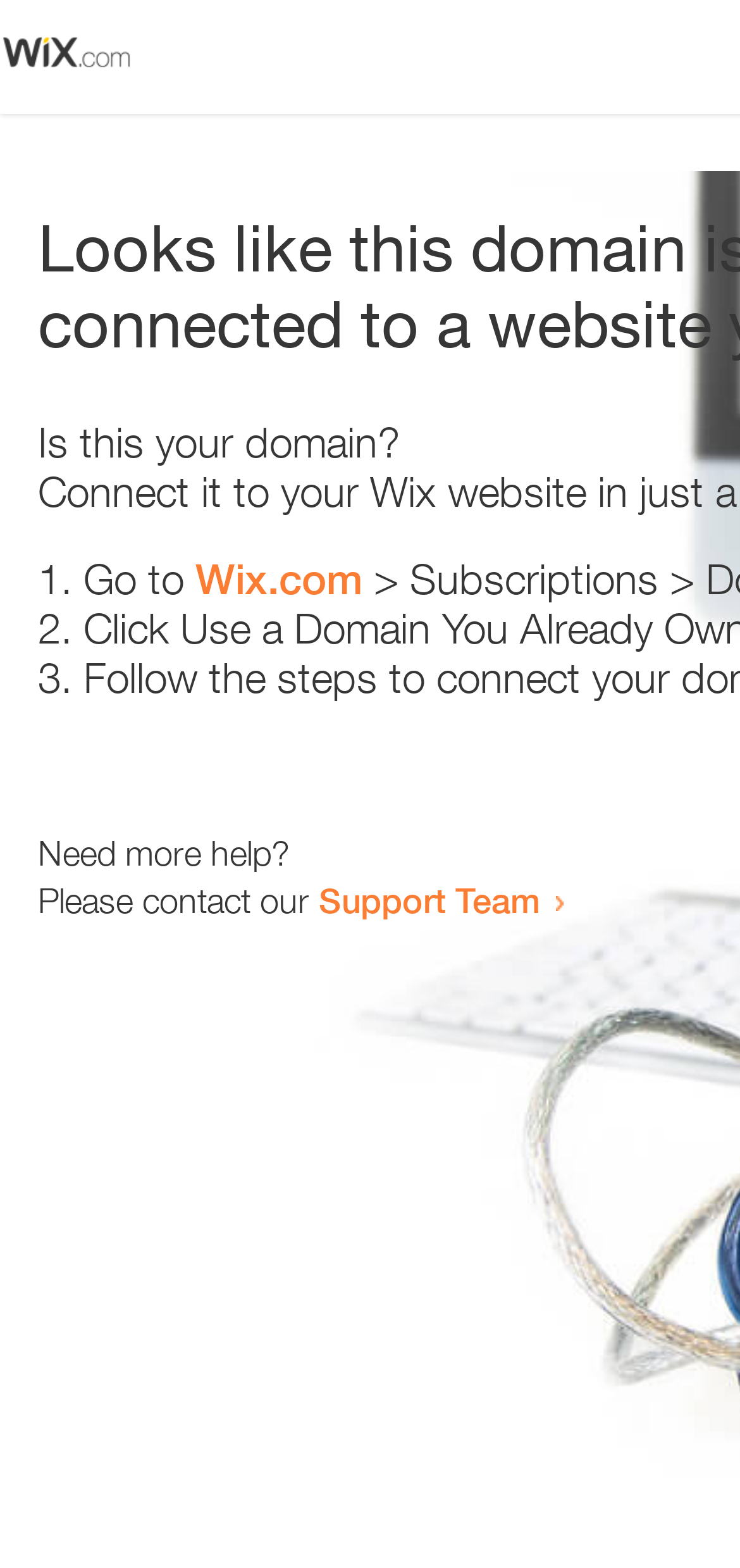What is the headline of the webpage?

Looks like this domain isn't
connected to a website yet